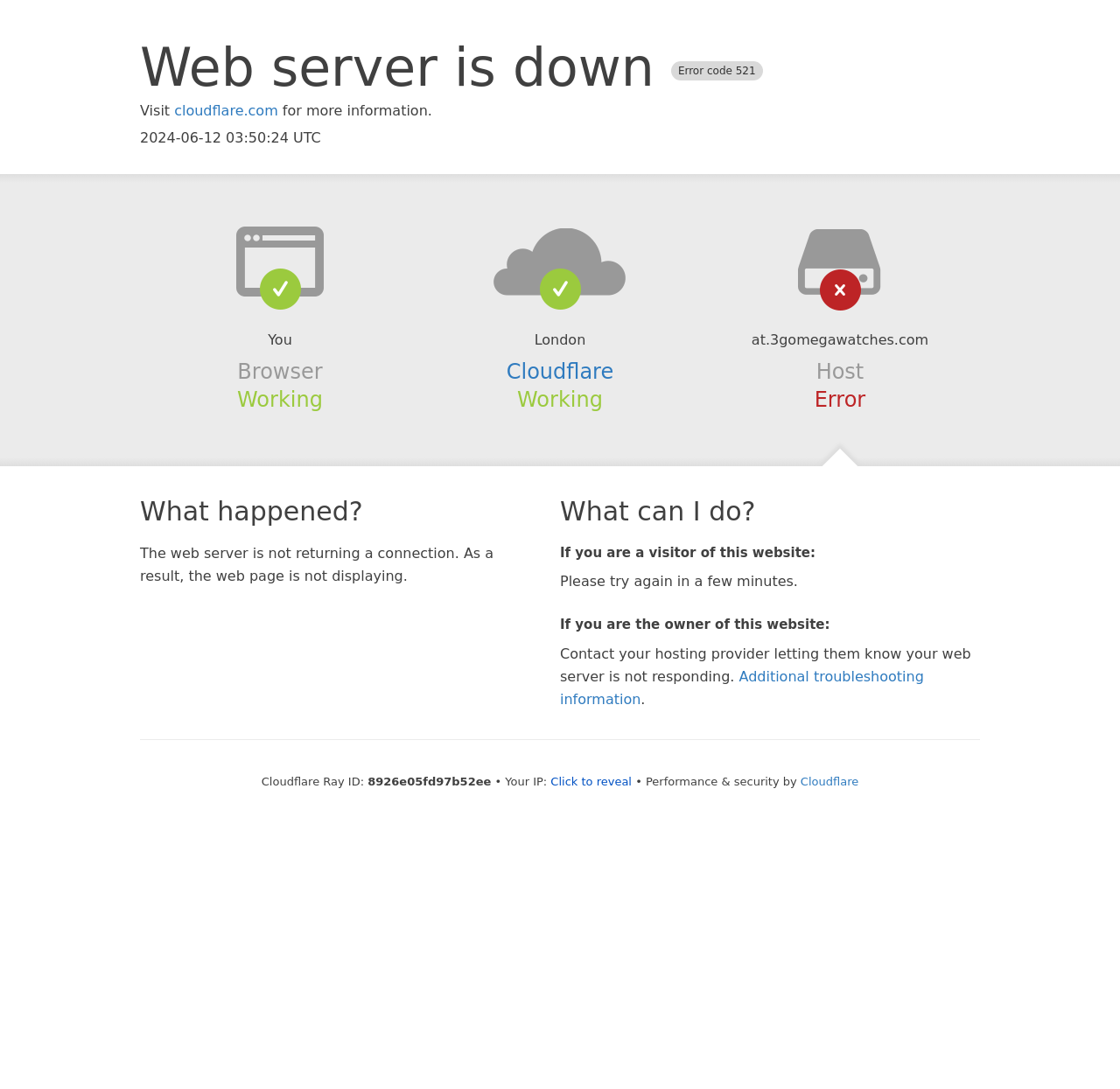What is the current status of the browser?
Using the image as a reference, deliver a detailed and thorough answer to the question.

The status of the browser is mentioned as 'Working' in the section 'Browser' on the webpage, which suggests that the browser is functioning properly.